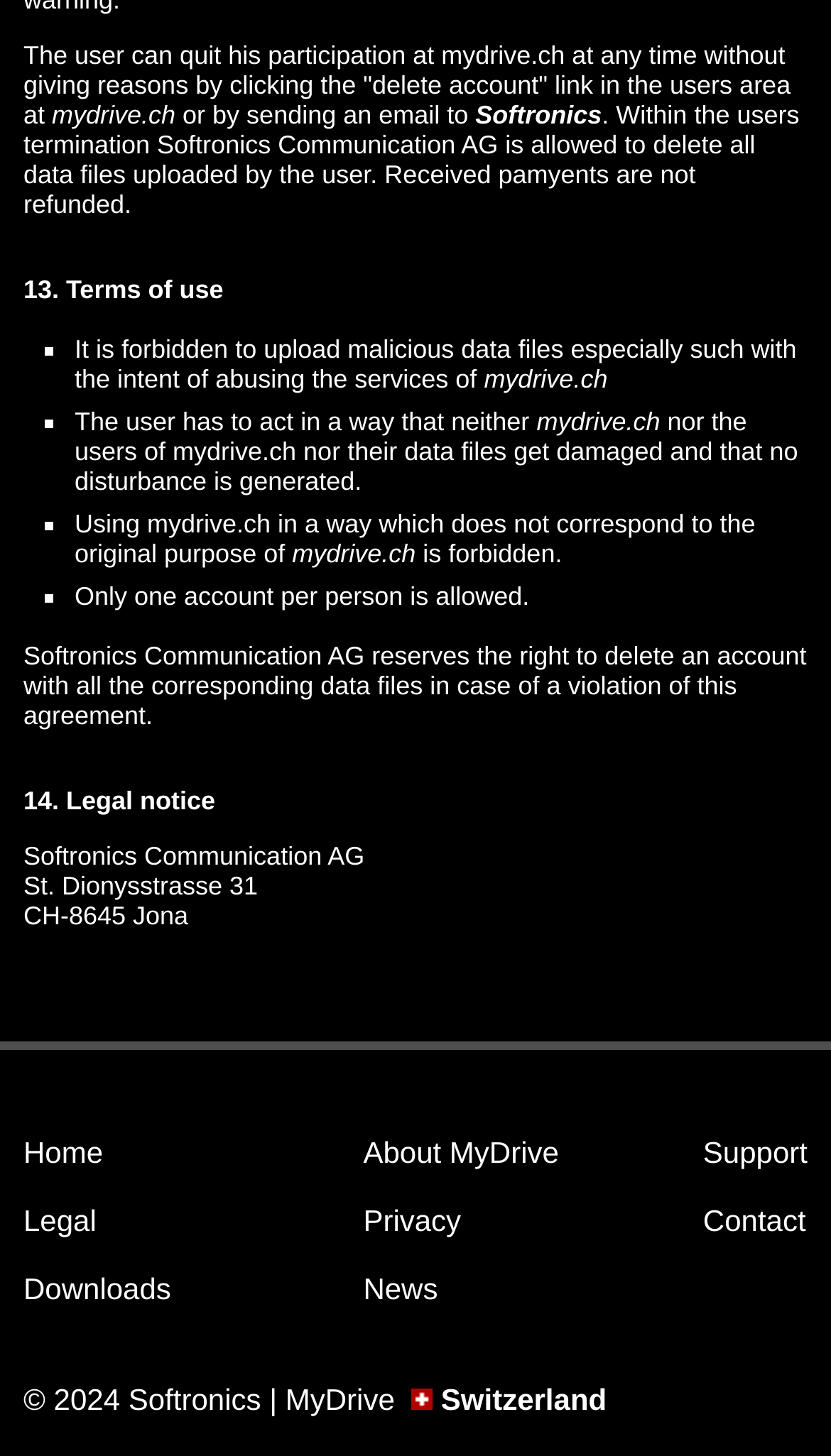Using the elements shown in the image, answer the question comprehensively: How many accounts are allowed per person?

The text states that 'Only one account per person is allowed.' This implies that each person is only allowed to have one account on mydrive.ch.